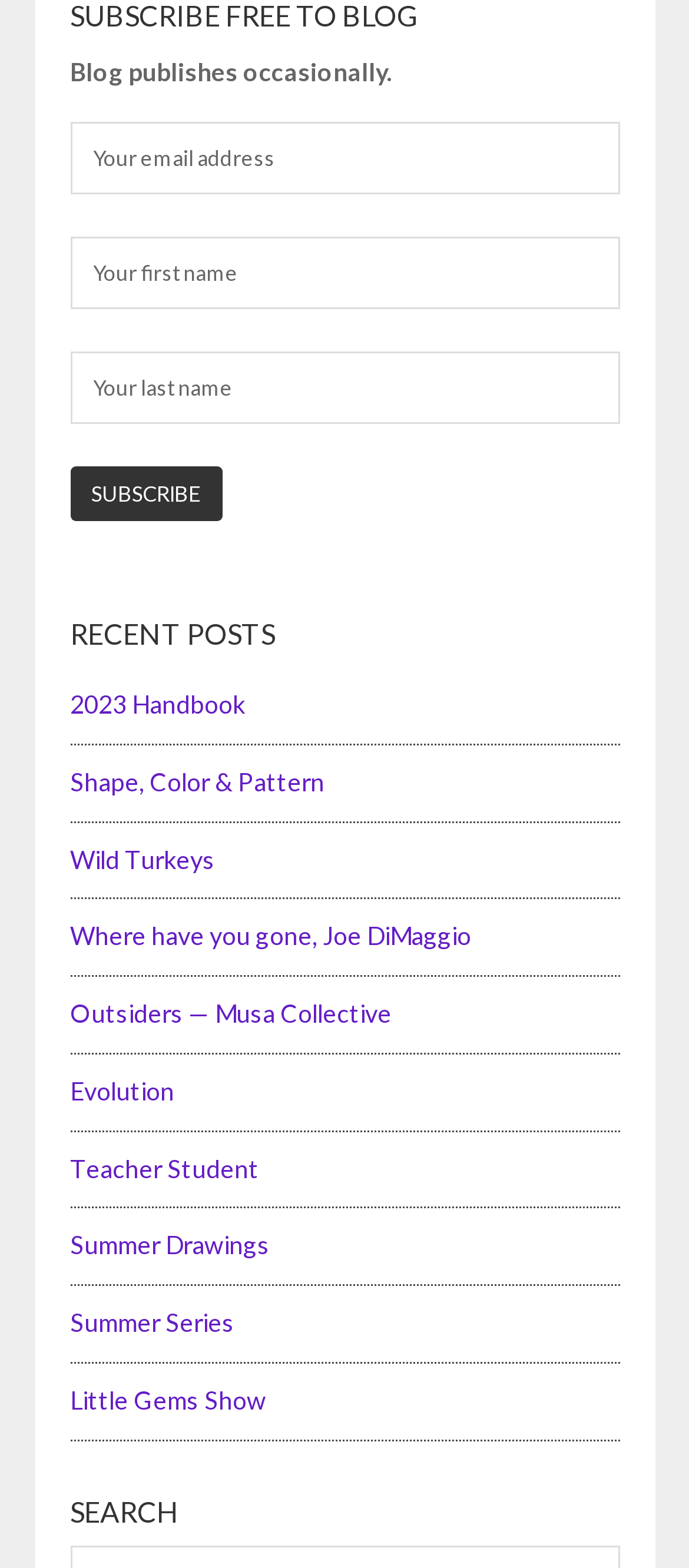How many recent posts are listed?
Look at the image and respond with a one-word or short-phrase answer.

9